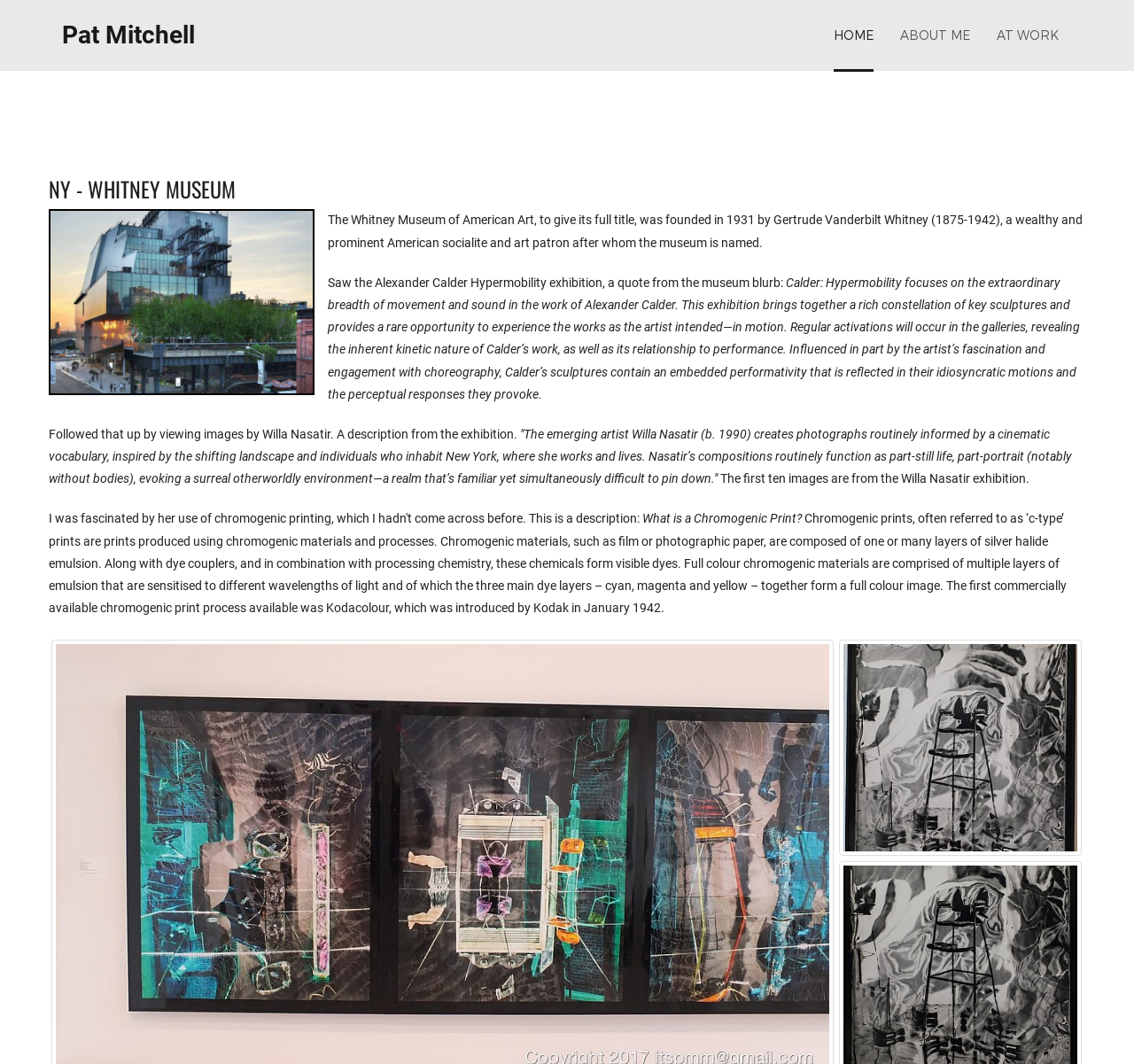Provide the bounding box coordinates for the UI element that is described as: "What is Shi'ism?".

None